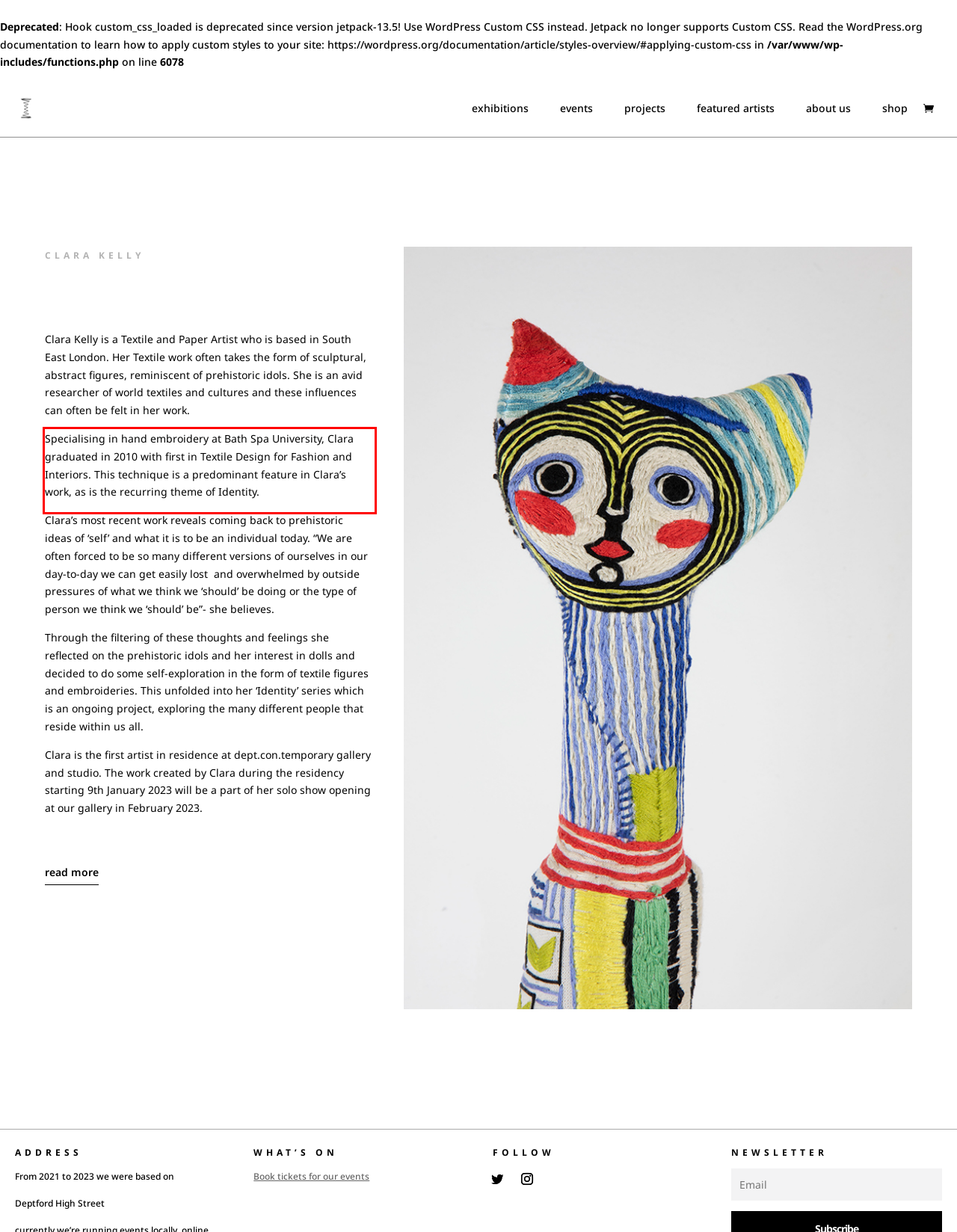You are provided with a screenshot of a webpage that includes a UI element enclosed in a red rectangle. Extract the text content inside this red rectangle.

Specialising in hand embroidery at Bath Spa University, Clara graduated in 2010 with first in Textile Design for Fashion and Interiors. This technique is a predominant feature in Clara’s work, as is the recurring theme of Identity.